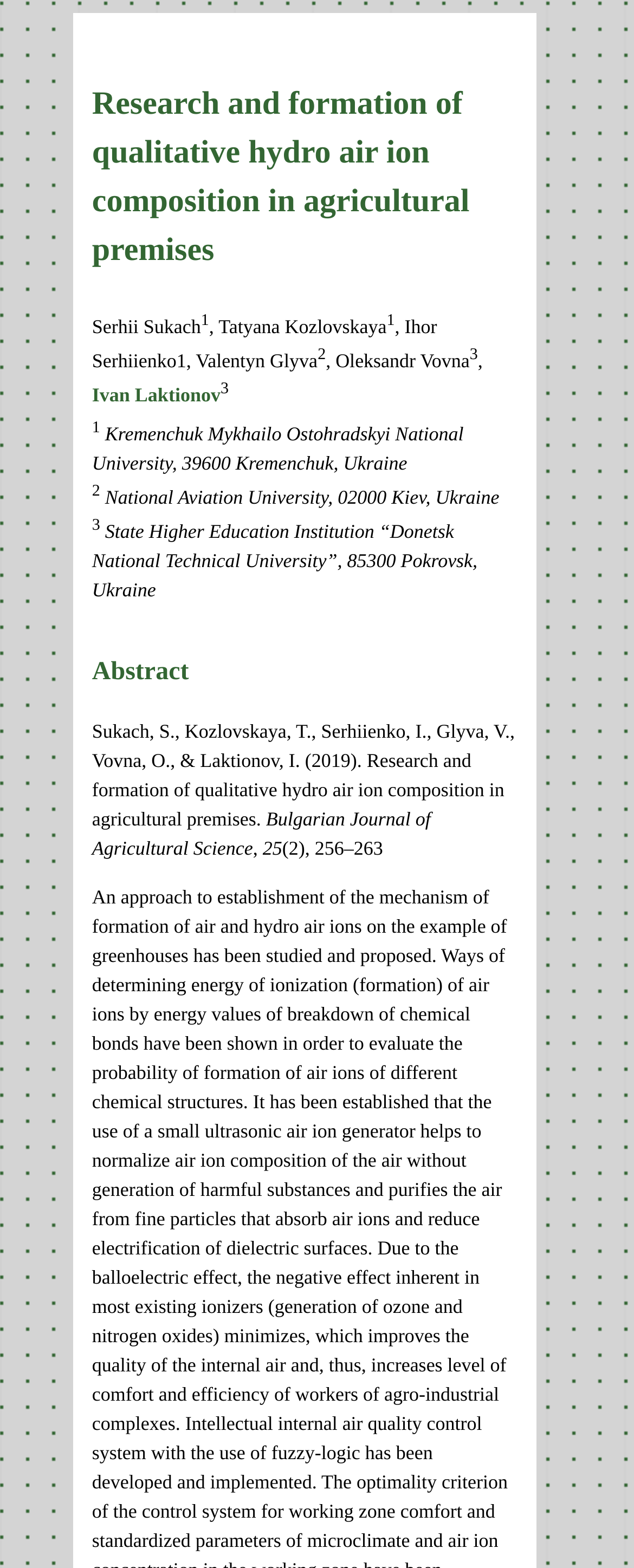Please provide the bounding box coordinates in the format (top-left x, top-left y, bottom-right x, bottom-right y). Remember, all values are floating point numbers between 0 and 1. What is the bounding box coordinate of the region described as: SITE DEDICATION

None